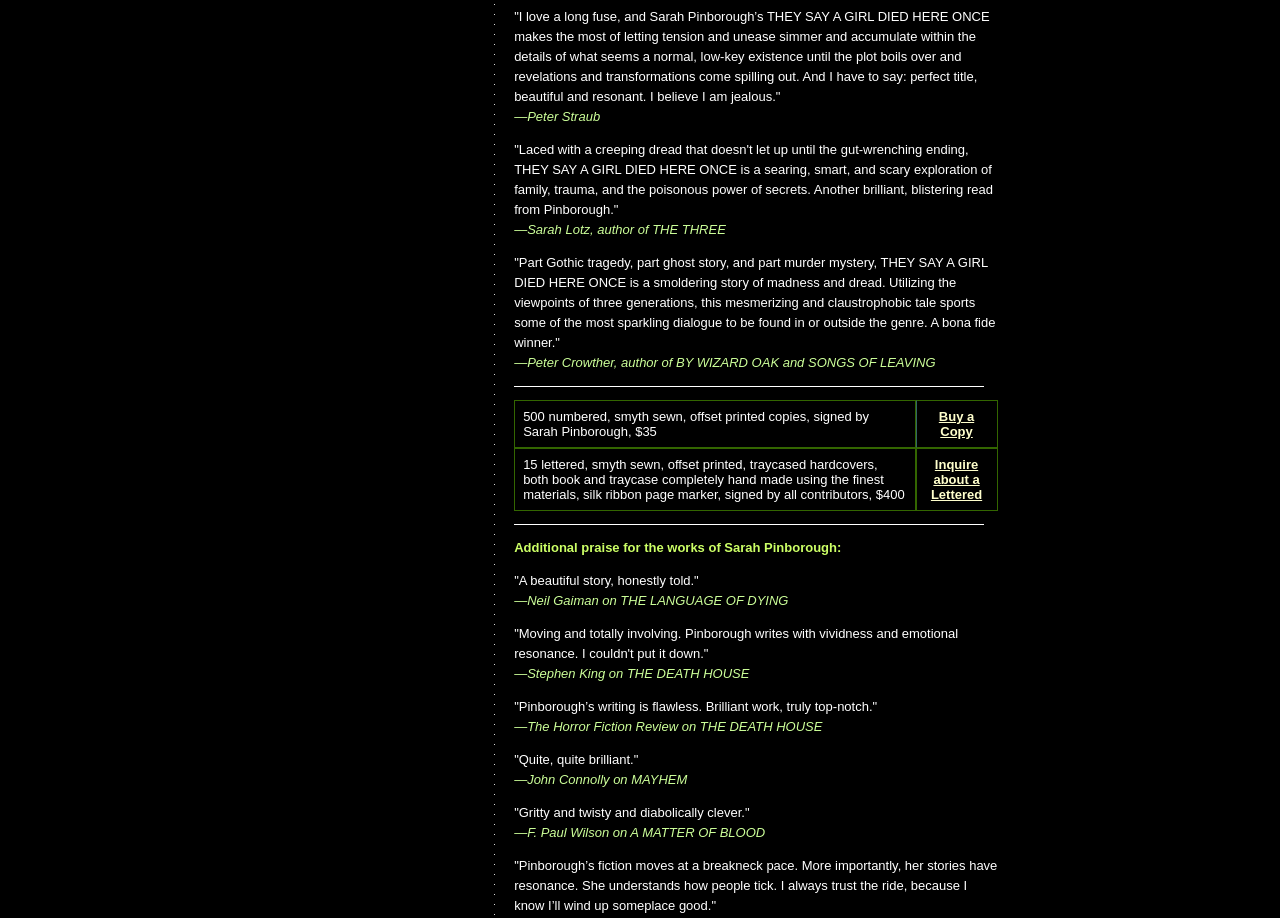Predict the bounding box of the UI element based on the description: "Inquire about a Lettered". The coordinates should be four float numbers between 0 and 1, formatted as [left, top, right, bottom].

[0.727, 0.498, 0.767, 0.547]